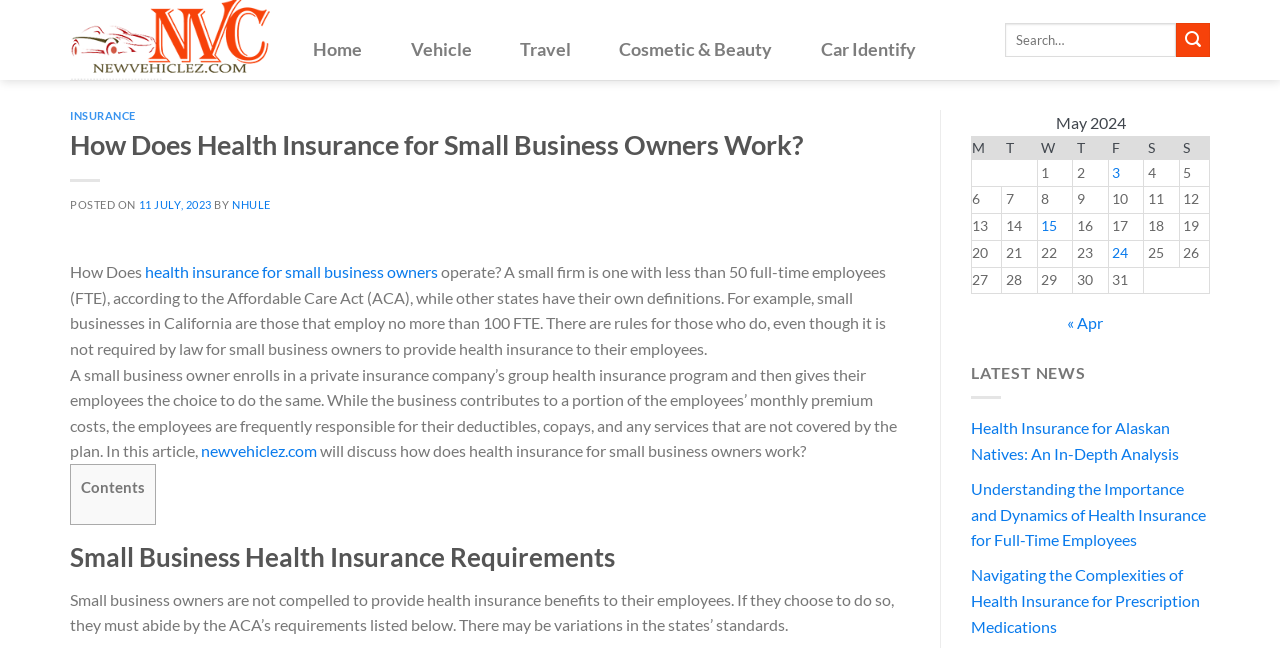Offer a thorough description of the webpage.

This webpage is about health insurance for small business owners. At the top, there is a navigation menu with links to "Home", "Vehicle", "Travel", "Cosmetic & Beauty", and "Car Identify". Next to the navigation menu, there is a search bar with a submit button. 

Below the navigation menu, there is a header section with a heading "INSURANCE" and a subheading "How Does Health Insurance for Small Business Owners Work?". The subheading is followed by the date "11 JULY, 2023" and the author's name "NHULE". 

The main content of the webpage is divided into sections. The first section explains how health insurance for small business owners operates, stating that a small firm is one with less than 50 full-time employees (FTE) according to the Affordable Care Act (ACA), while other states have their own definitions. The section also explains that small business owners enroll in a private insurance company's group health insurance program and then give their employees the choice to do the same.

The second section is titled "Small Business Health Insurance Requirements" and explains that small business owners are not compelled to provide health insurance benefits to their employees, but if they choose to do so, they must abide by the ACA's requirements.

On the right side of the webpage, there is a table with a caption "May 2024" that lists posts published on specific dates in May 2024. Each row in the table represents a post with a date and a link to the post.

At the bottom of the webpage, there is a layout table with a heading "Contents" that seems to be a table of contents for the webpage.